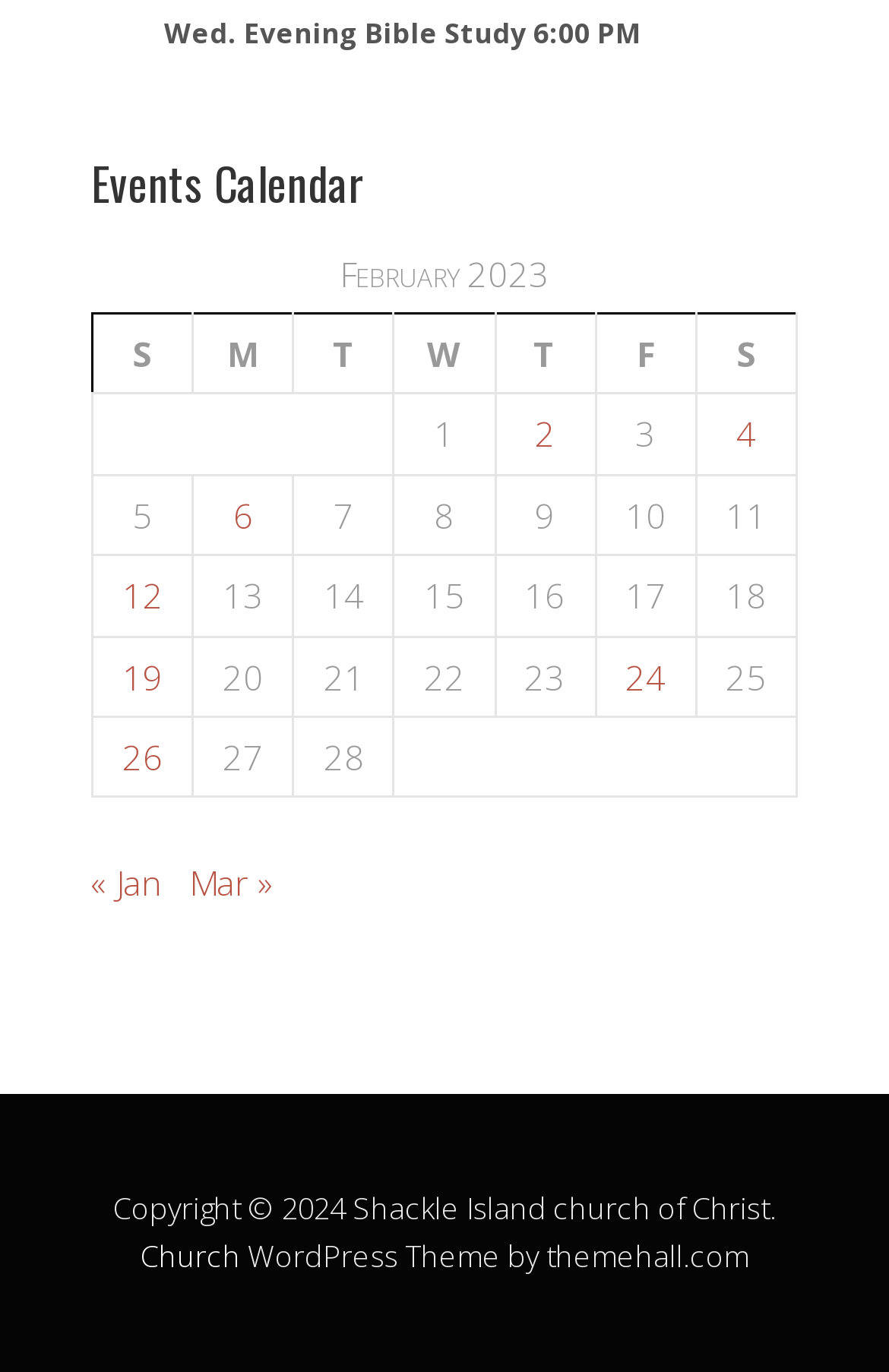What is the current month displayed in the calendar?
Refer to the image and give a detailed answer to the query.

The current month displayed in the calendar can be determined by looking at the table with the caption 'February 2023' and the column headers 'S', 'M', 'T', 'W', 'T', 'F', 'S'.